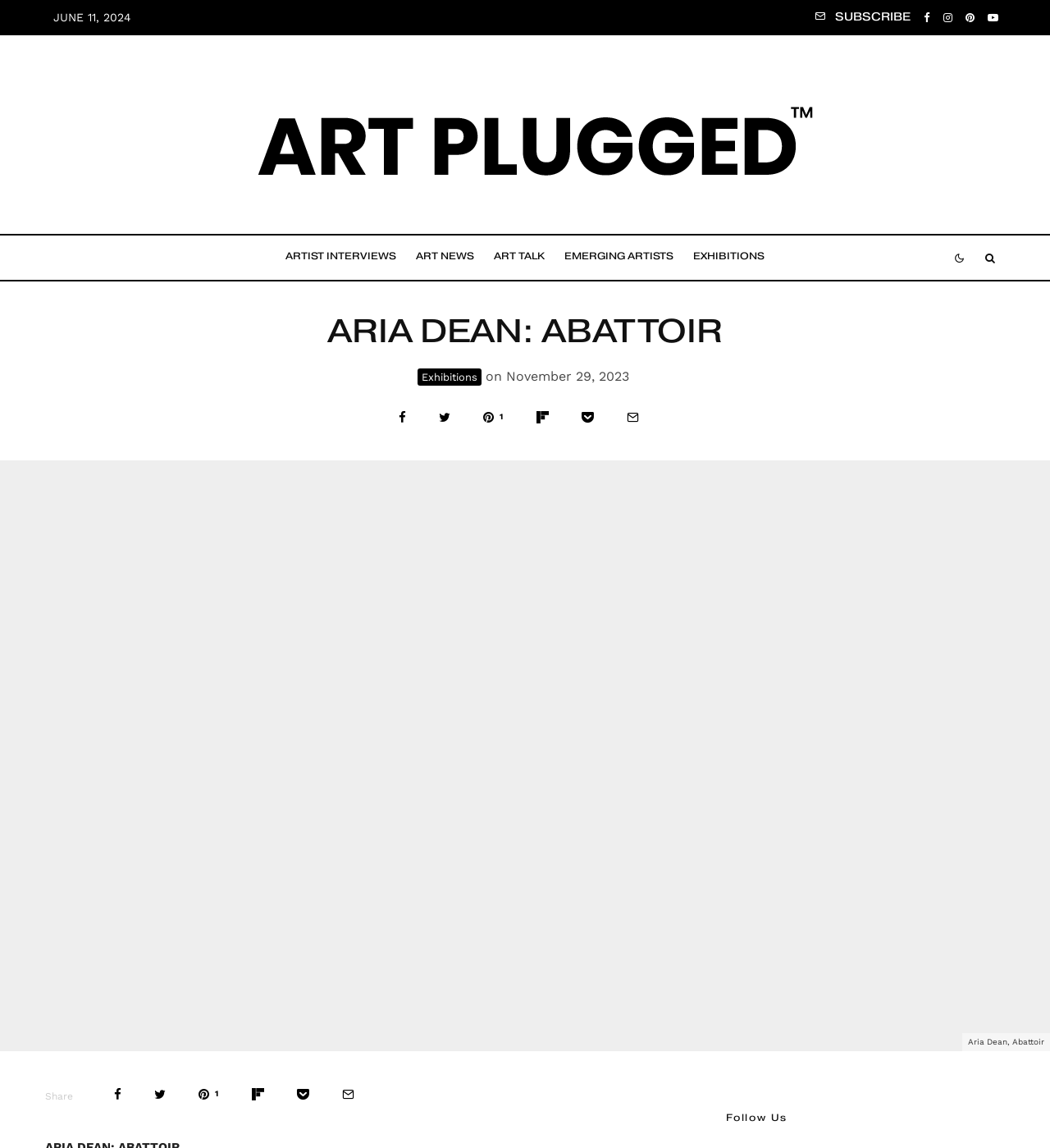Provide a brief response in the form of a single word or phrase:
What is the duration of the exhibition?

November 29, 2023